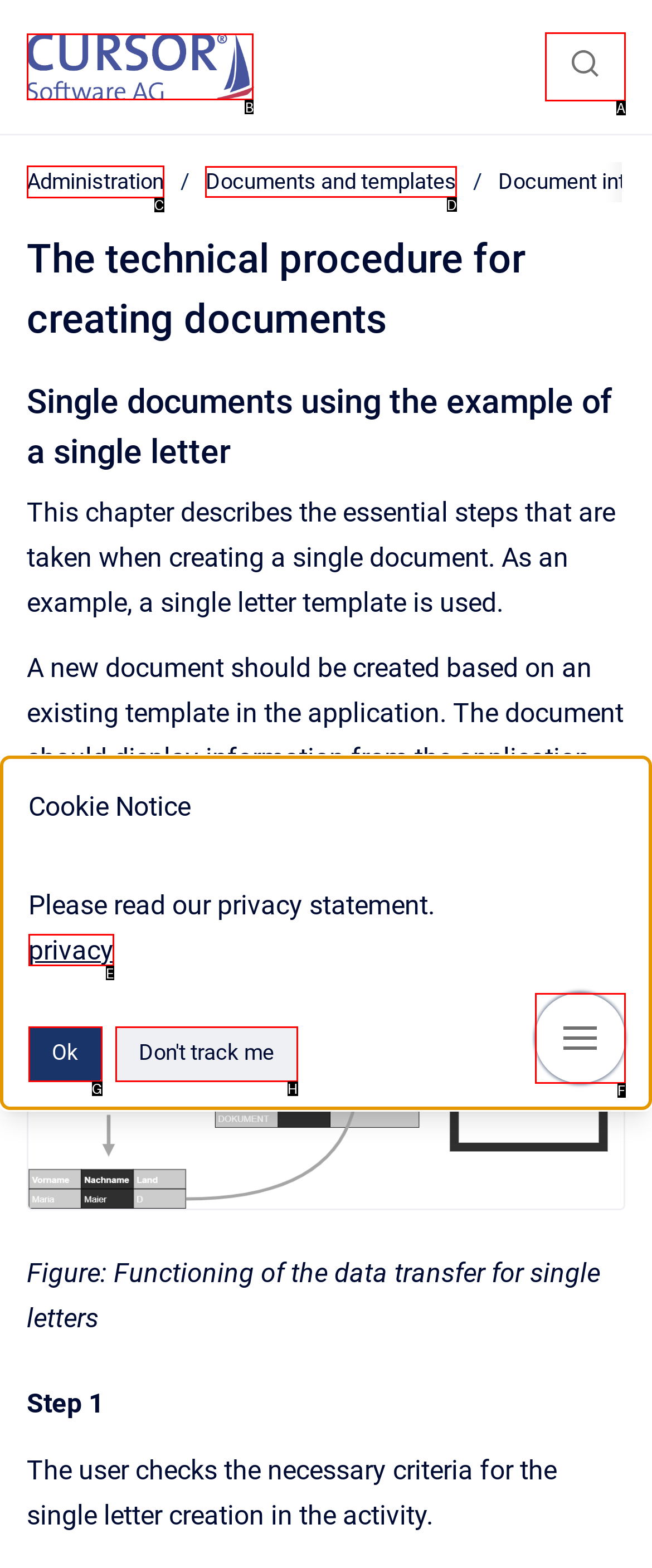Tell me which one HTML element I should click to complete the following instruction: view documents and templates
Answer with the option's letter from the given choices directly.

D